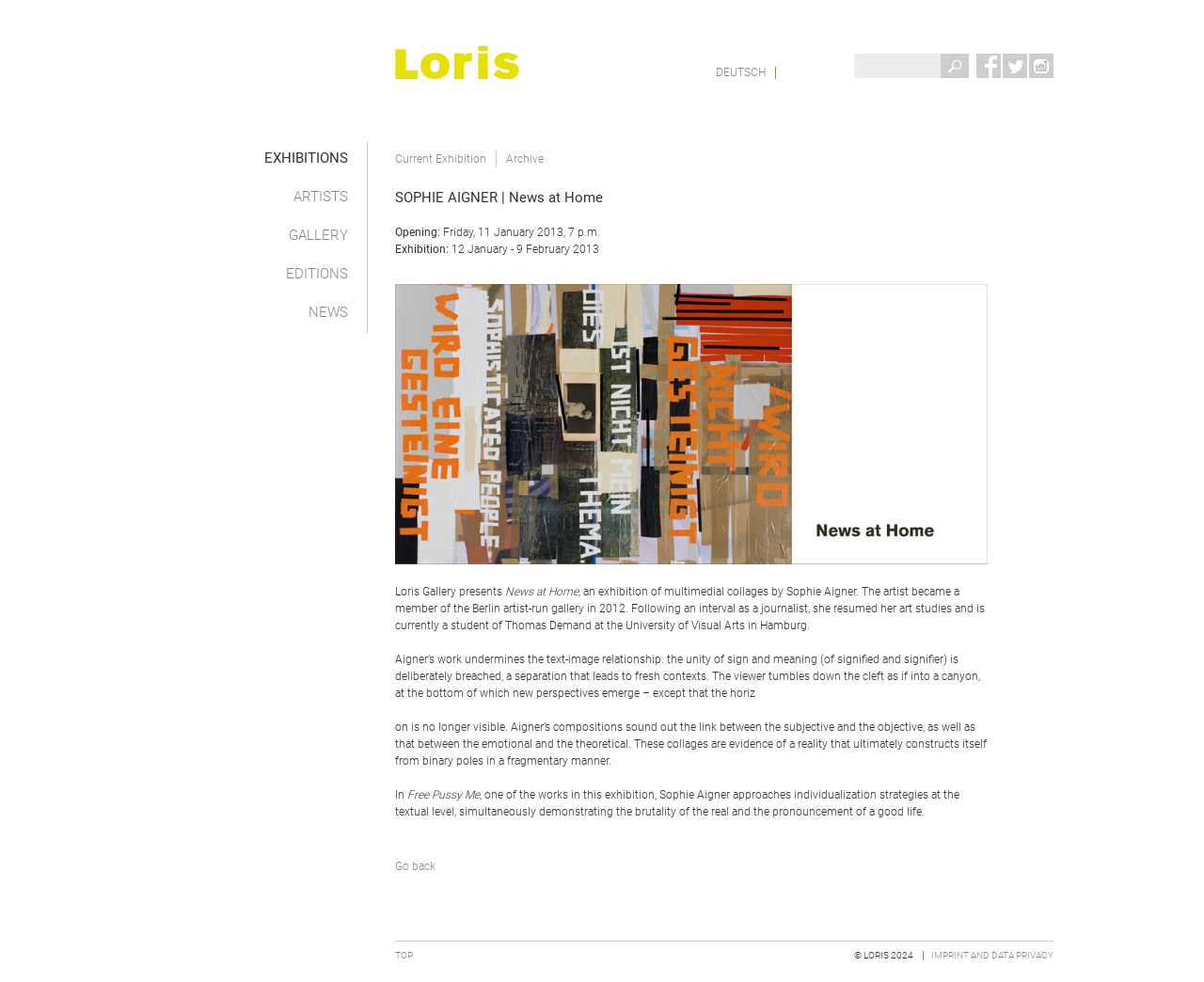Please locate the bounding box coordinates for the element that should be clicked to achieve the following instruction: "Search for something". Ensure the coordinates are given as four float numbers between 0 and 1, i.e., [left, top, right, bottom].

[0.709, 0.055, 0.781, 0.08]